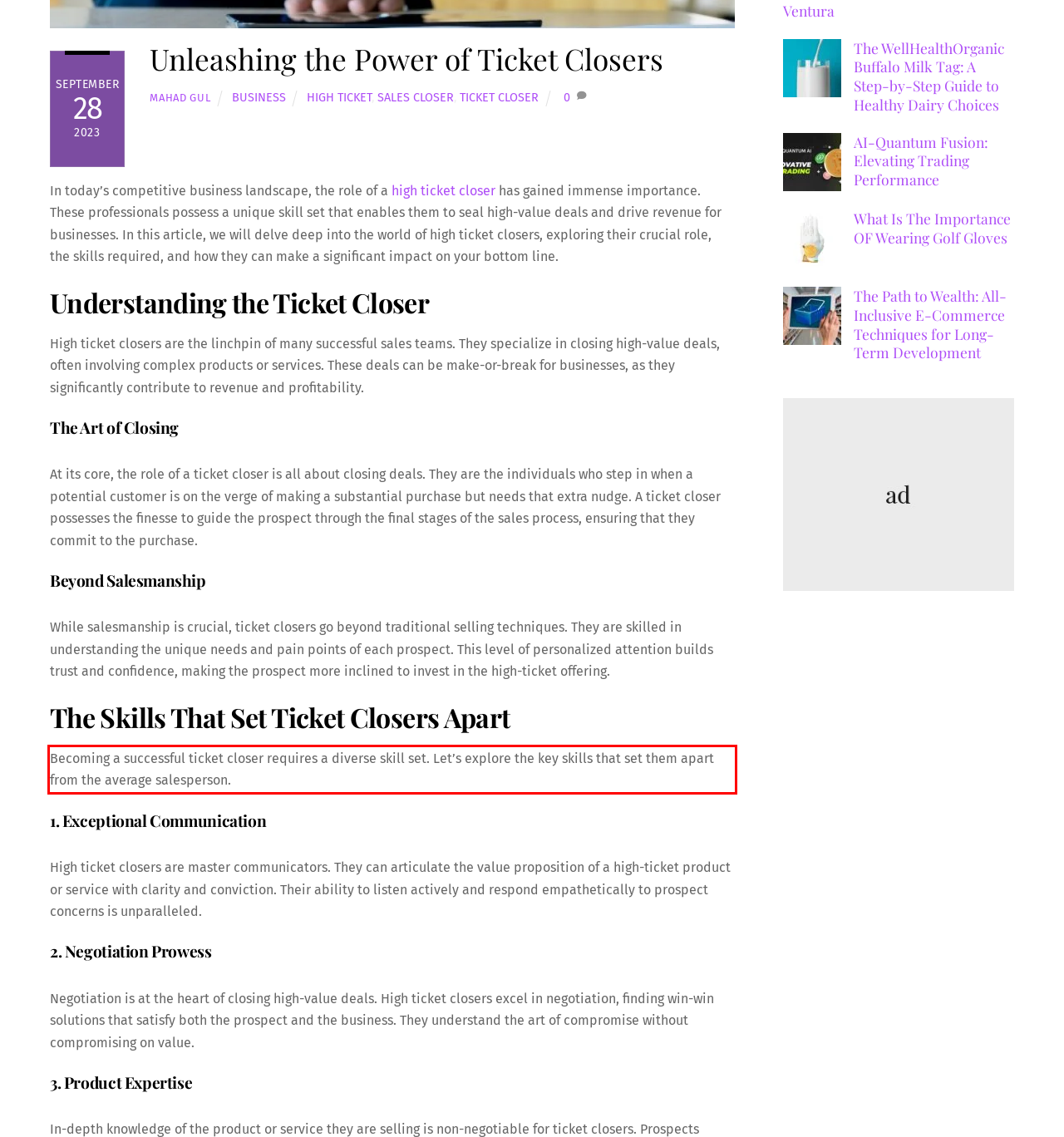Analyze the screenshot of a webpage where a red rectangle is bounding a UI element. Extract and generate the text content within this red bounding box.

Becoming a successful ticket closer requires a diverse skill set. Let’s explore the key skills that set them apart from the average salesperson.